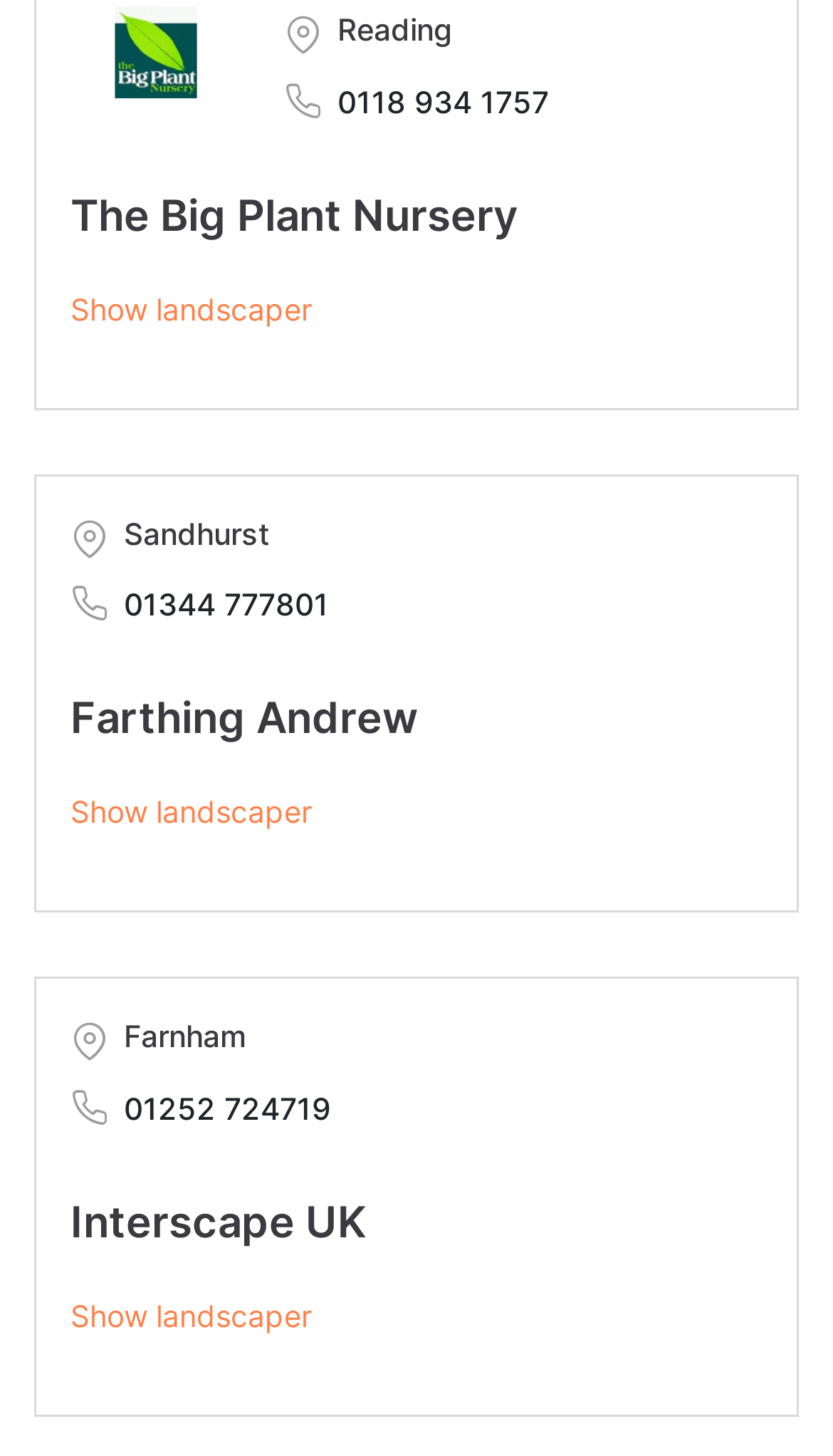Find and provide the bounding box coordinates for the UI element described with: "0118 934 1757".

[0.341, 0.049, 0.826, 0.089]